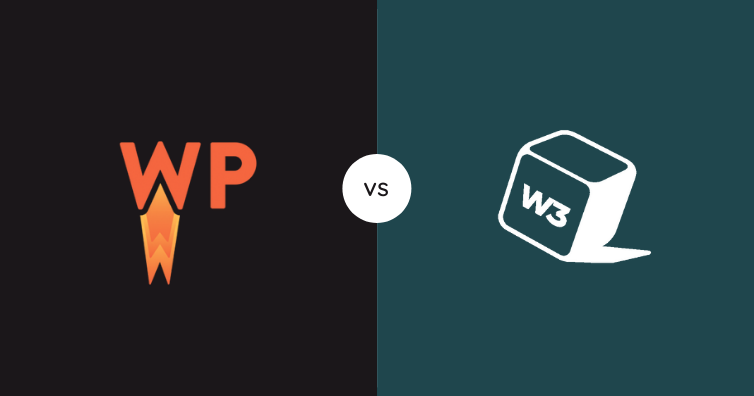Give a one-word or short-phrase answer to the following question: 
What aspect of website development is the discourse about?

SEO and site speed